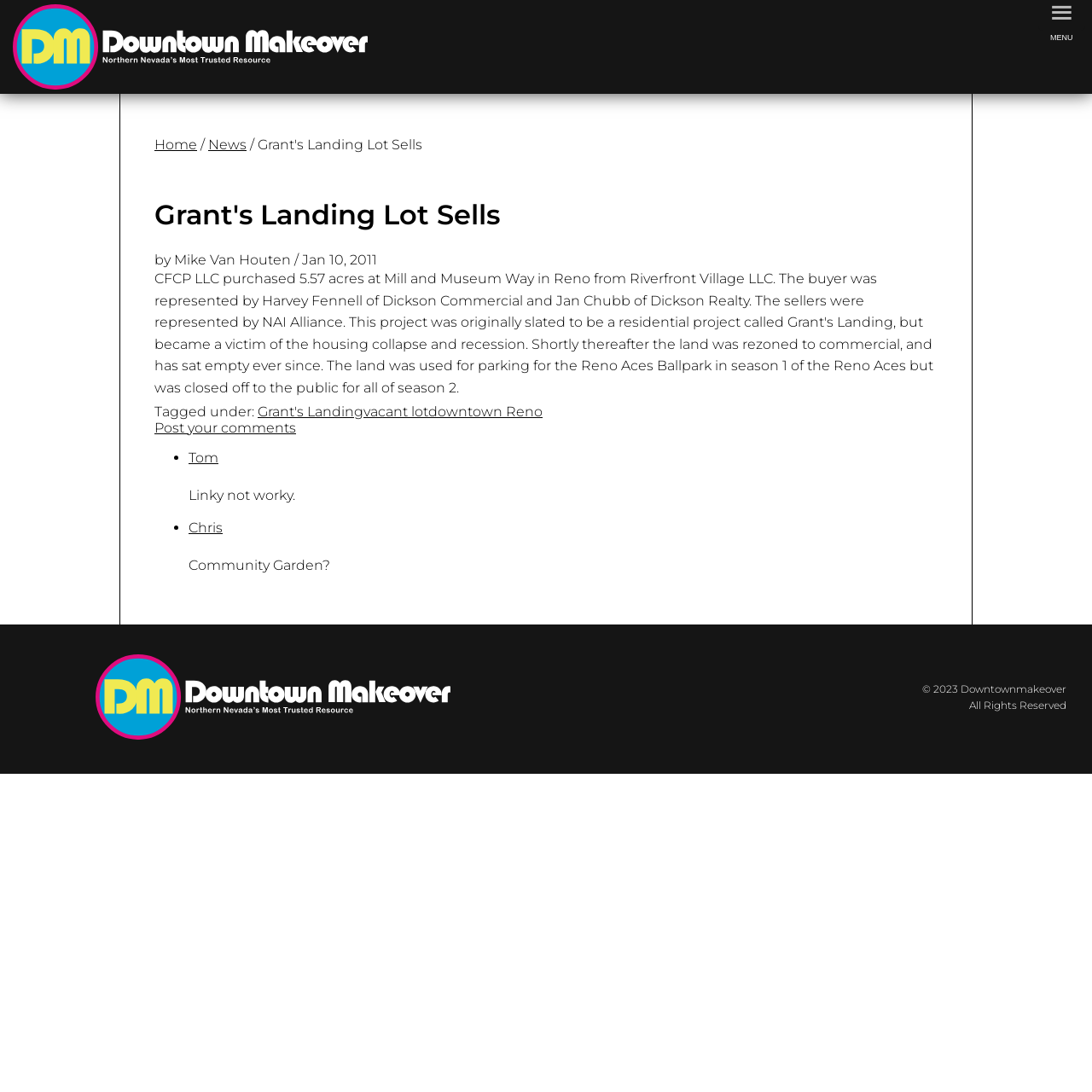Find the bounding box coordinates for the UI element that matches this description: "Post your comments".

[0.141, 0.384, 0.271, 0.399]